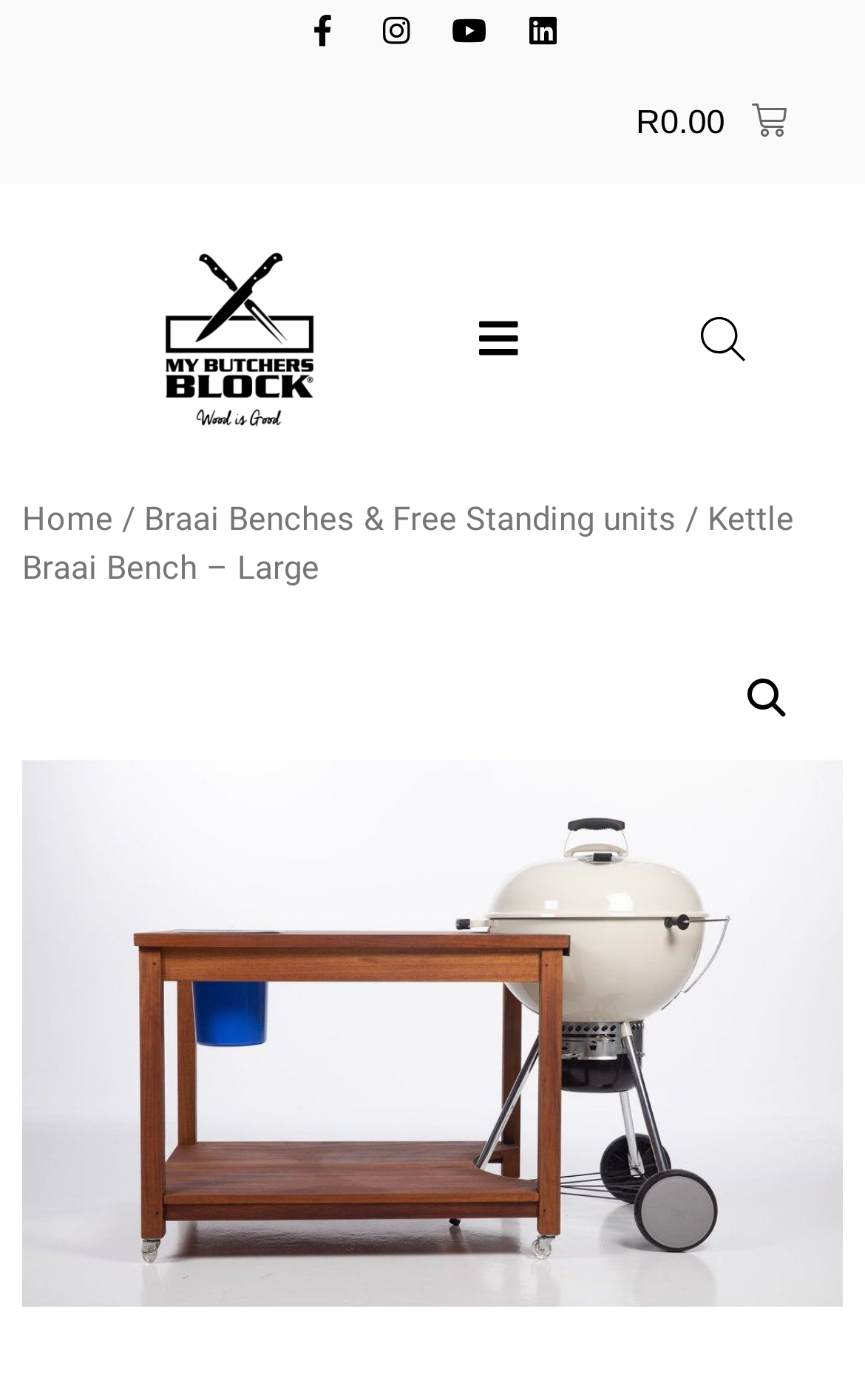Analyze the image and give a detailed response to the question:
How many social media links are there?

I counted the number of social media links by looking at the link elements with icons such as Facebook, Instagram, Youtube, and Linkedin at the top of the webpage.